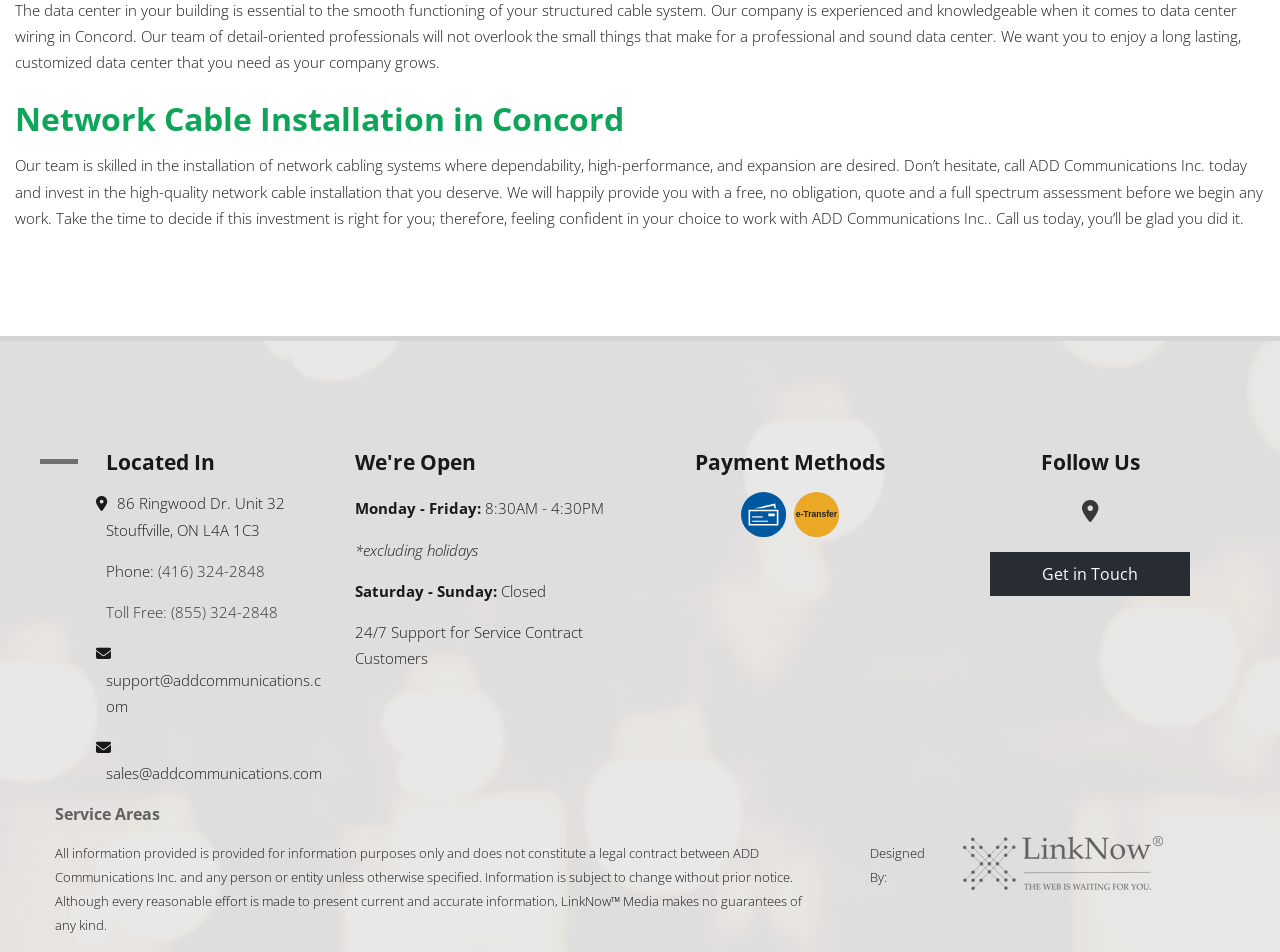Can you give a detailed response to the following question using the information from the image? What is the address of the company?

The address can be found in the contact information section, where it is listed as 'Located In' followed by the address '86 Ringwood Dr. Unit 32, Stouffville, ON L4A 1C3'.